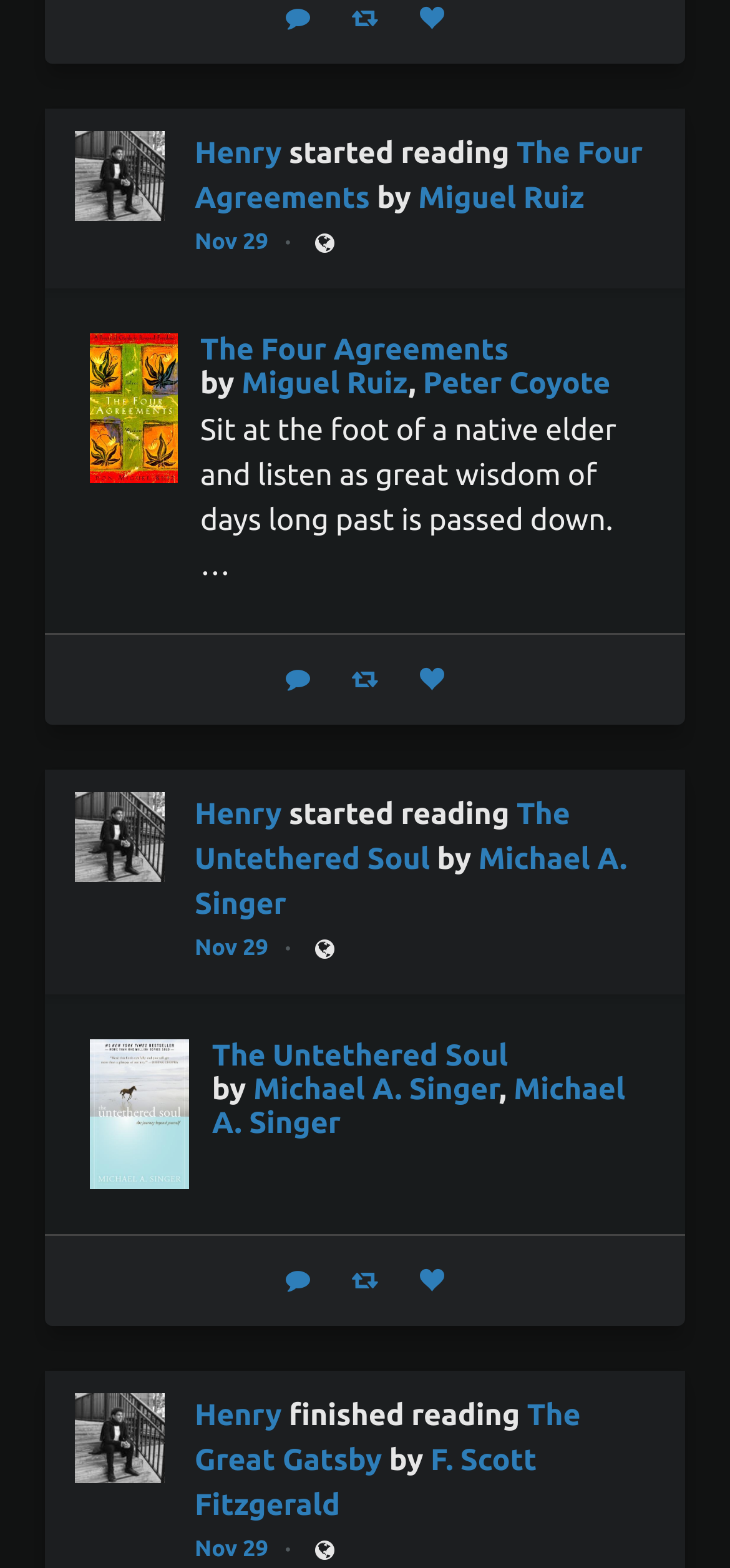Use the information in the screenshot to answer the question comprehensively: What is Henry reading?

Based on the webpage, Henry is reading 'The Four Agreements' by Miguel Ruiz, as indicated by the heading 'Henry started reading The Four Agreements by Miguel Ruiz'.